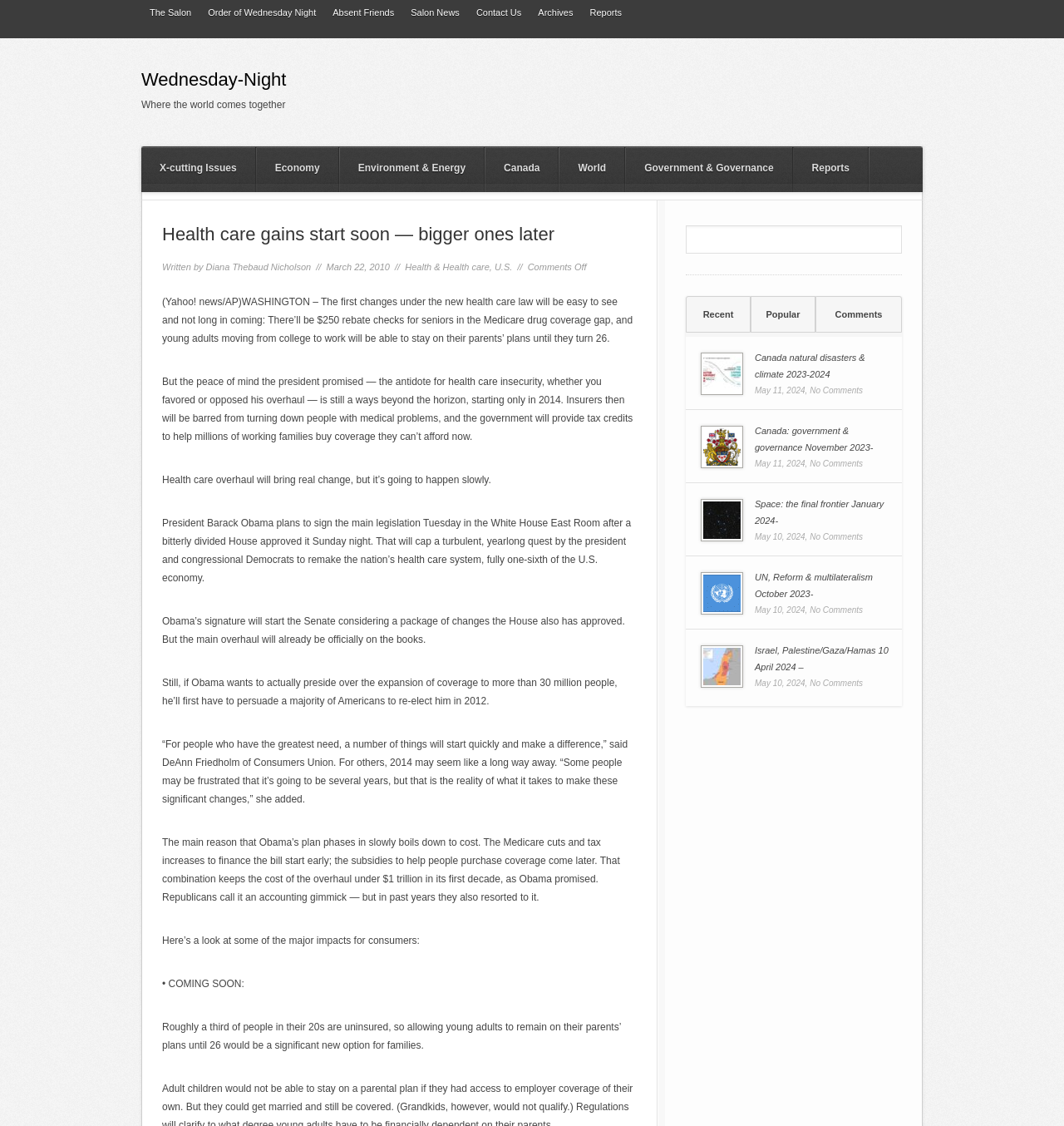Create a detailed summary of the webpage's content and design.

The webpage is divided into several sections. At the top, there are seven links: "The Salon", "Order of Wednesday Night", "Absent Friends", "Salon News", "Contact Us", "Archives", and "Reports". Below these links, there is a heading "Wednesday-Night" with a link to "Wednesday-Night" and a static text "Where the world comes together".

On the left side, there are several links categorized by topics, including "X-cutting Issues", "Economy", "Environment & Energy", "Canada", "World", "Government & Governance", and "Reports". 

The main content of the webpage is an article titled "Health care gains start soon — bigger ones later". The article is divided into several paragraphs, discussing the changes brought by the new health care law, including rebate checks for seniors, young adults being able to stay on their parents' plans, and the government providing tax credits to help working families buy coverage. The article also mentions that the main overhaul will be officially on the books, but the actual expansion of coverage to more than 30 million people will take time.

Below the article, there is a section with a heading "COMING SOON:" and a list of major impacts for consumers, including allowing young adults to remain on their parents' plans until 26.

On the right side, there is a tab list with three tabs: "Recent", "Popular", and "Comments". The "Recent" tab is currently selected and displays a list of recent articles, including "Canada natural disasters & climate 2023-2024", "Canada: government & governance November 2023-", "Space: the final frontier January 2024-", "UN, Reform & multilateralism October 2023-", and "Israel, Palestine/Gaza/Hamas 10 April 2024 –". Each article has a link, a heading, and a static text showing the date and "No Comments".